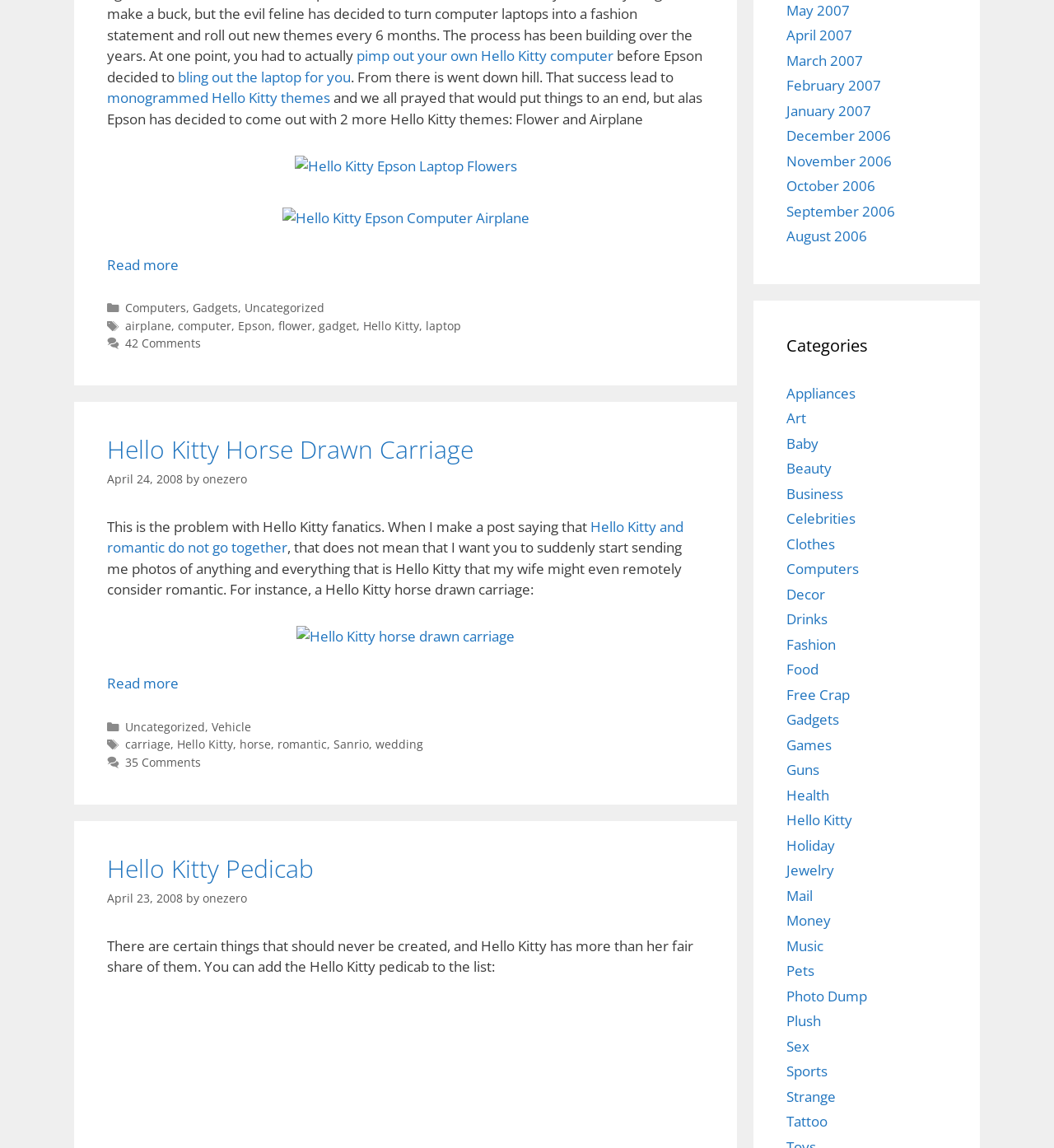Predict the bounding box coordinates of the area that should be clicked to accomplish the following instruction: "Contact GMAT Gladiator". The bounding box coordinates should consist of four float numbers between 0 and 1, i.e., [left, top, right, bottom].

None